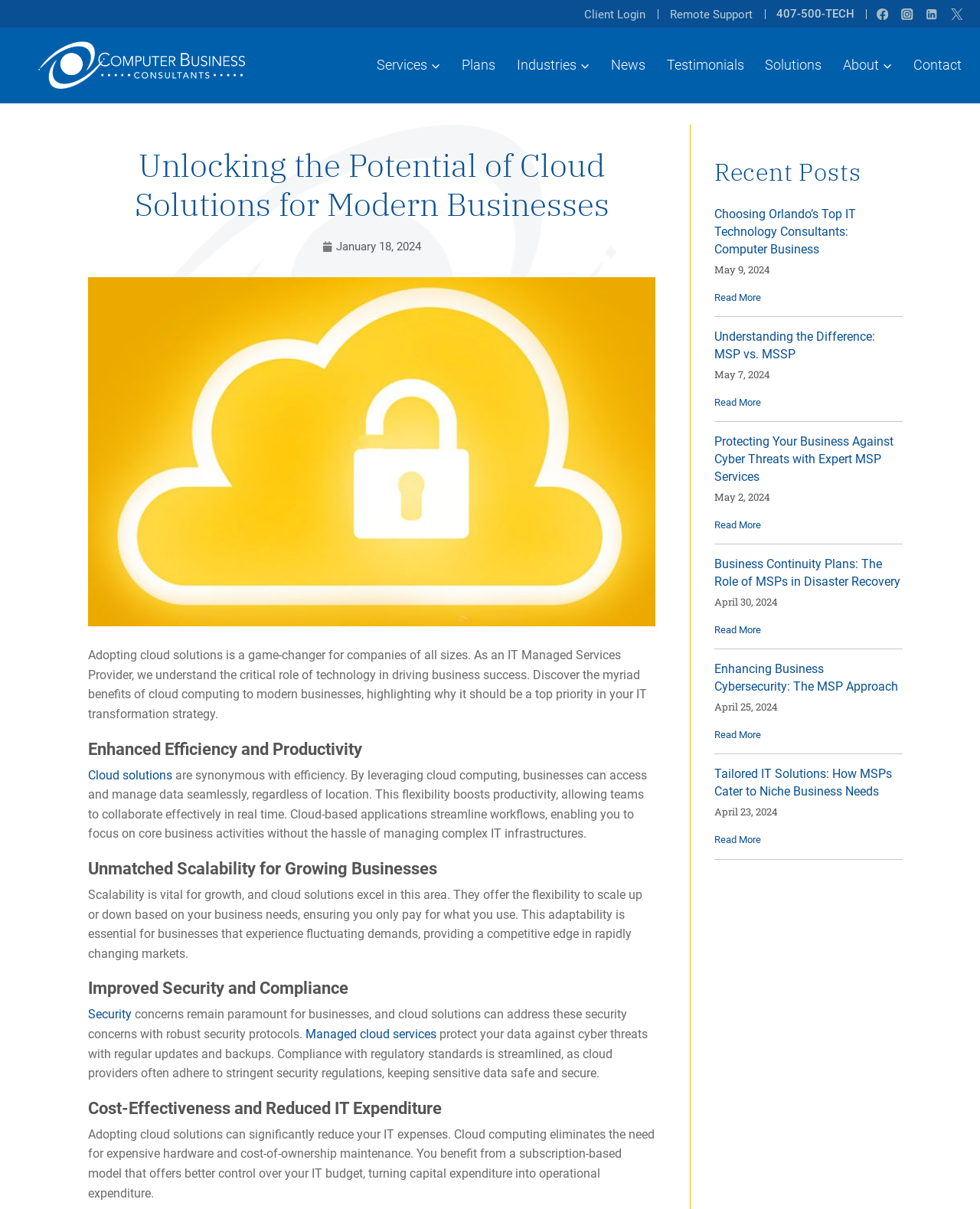Create a detailed narrative describing the layout and content of the webpage.

This webpage is about cloud solutions for modern businesses, highlighting their transformative benefits. At the top, there are several links to client login, remote support, and social media platforms like Facebook, Instagram, LinkedIn, and Twitter. Below these links, there is a navigation menu with links to services, plans, industries, news, testimonials, solutions, and about us.

The main content of the webpage is divided into sections, each with a heading and descriptive text. The first section explains how adopting cloud solutions can be a game-changer for companies of all sizes, highlighting the critical role of technology in driving business success. 

The following sections discuss the benefits of cloud computing, including enhanced efficiency and productivity, unmatched scalability for growing businesses, improved security and compliance, and cost-effectiveness and reduced IT expenditure. Each section provides detailed information on how cloud solutions can address specific business needs.

On the right side of the webpage, there is a section titled "Recent Posts" with four articles, each with a heading, date, and a "Read more" link. The articles are about choosing the top IT technology consultants, understanding the difference between MSP and MSSP, protecting businesses against cyber threats, and business continuity plans.

Throughout the webpage, there are images and icons, including a logo for Computer Business Consultants and social media icons. The overall layout is organized, with clear headings and concise text, making it easy to navigate and understand the content.